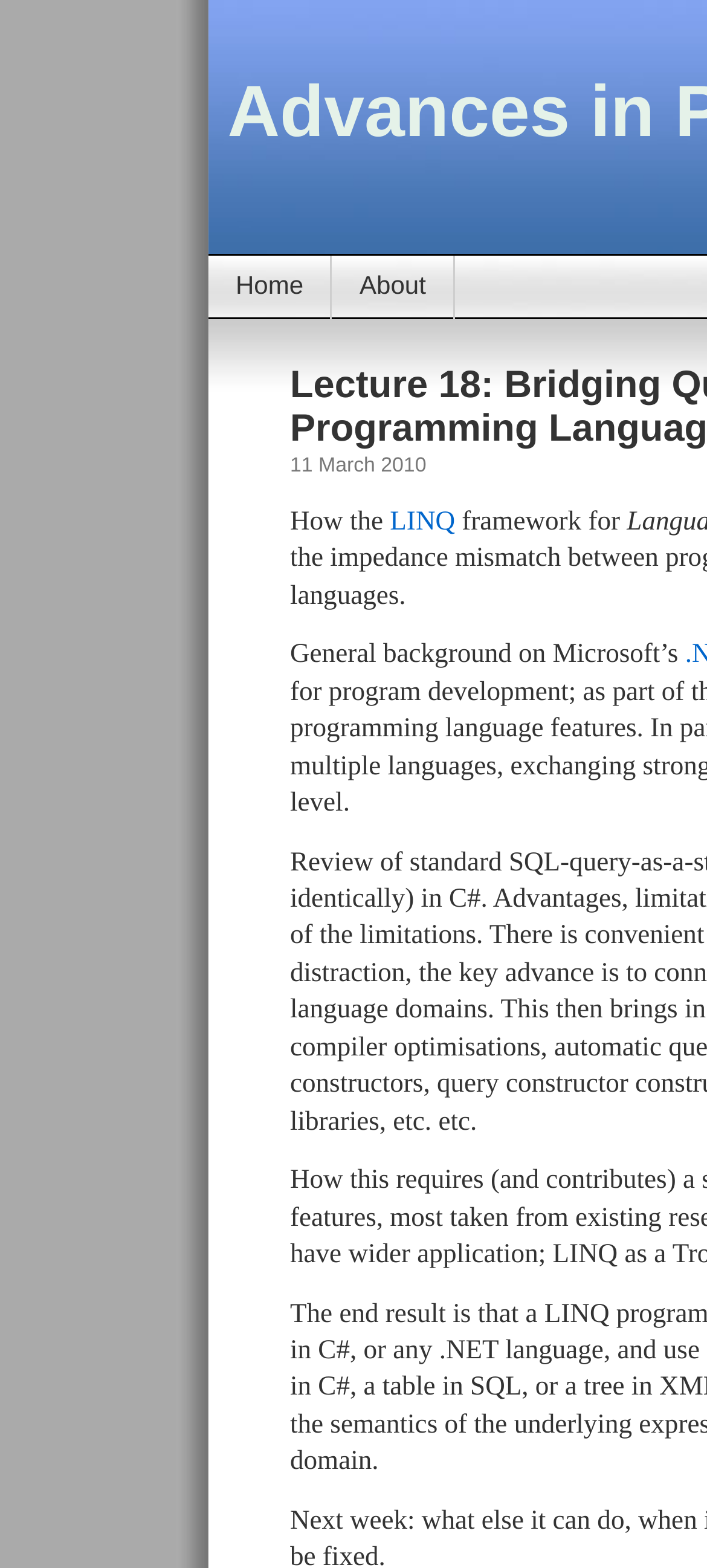What is the date mentioned on the webpage?
Using the image, answer in one word or phrase.

11 March 2010